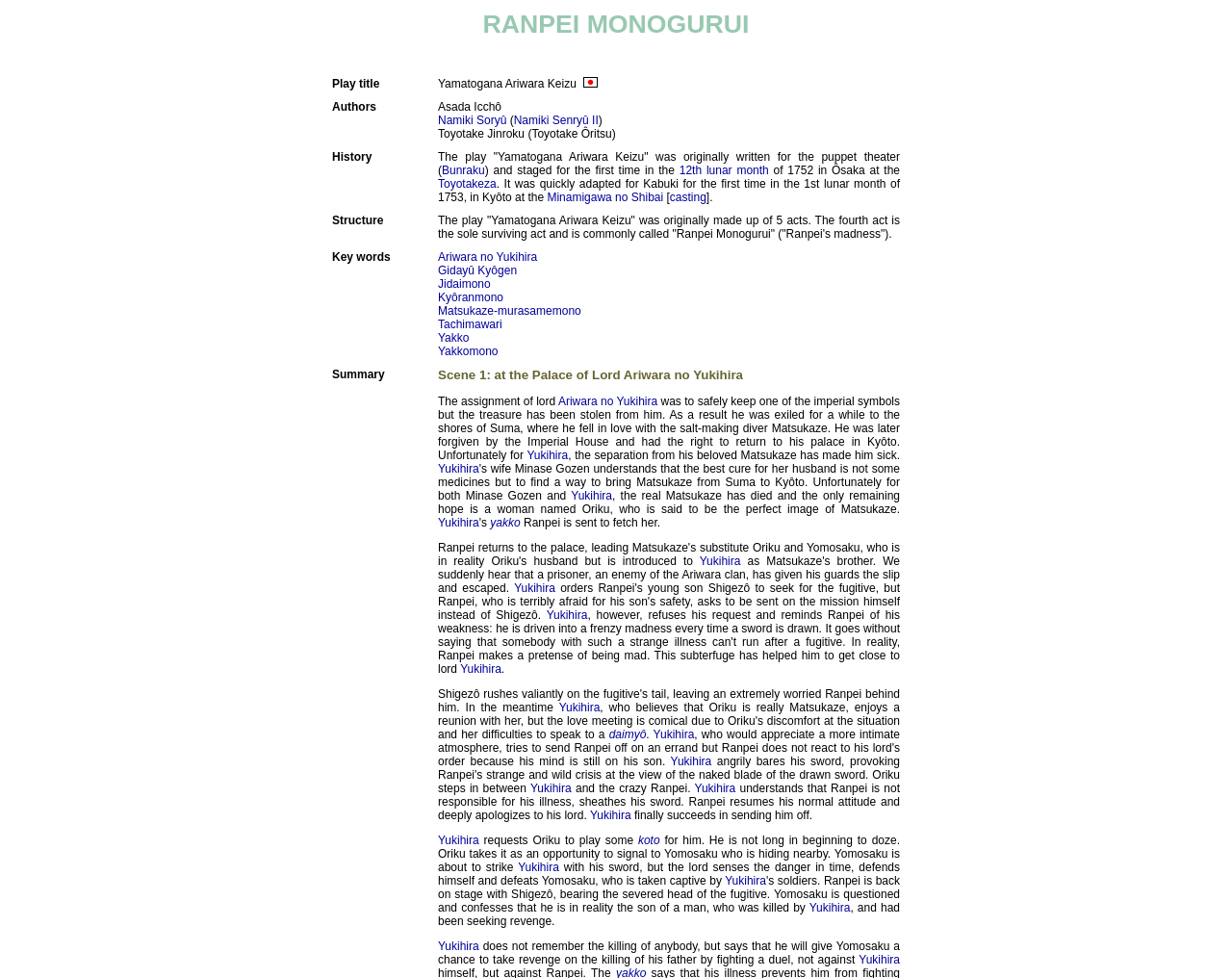Please provide the bounding box coordinates for the element that needs to be clicked to perform the following instruction: "Learn more about 'Ariwara no Yukihira'". The coordinates should be given as four float numbers between 0 and 1, i.e., [left, top, right, bottom].

[0.355, 0.256, 0.436, 0.27]